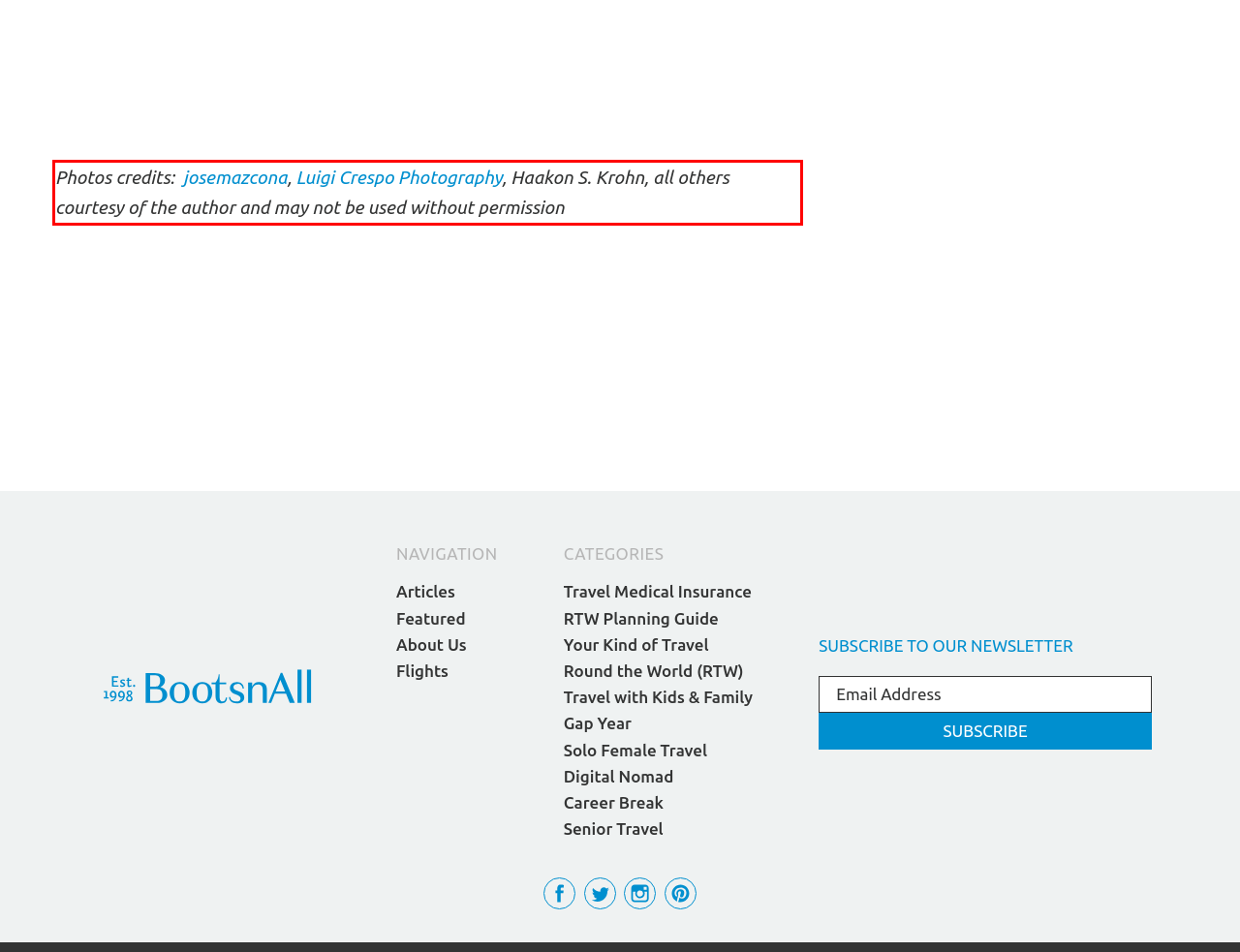In the screenshot of the webpage, find the red bounding box and perform OCR to obtain the text content restricted within this red bounding box.

Photos credits: josemazcona, Luigi Crespo Photography, Haakon S. Krohn, all others courtesy of the author and may not be used without permission